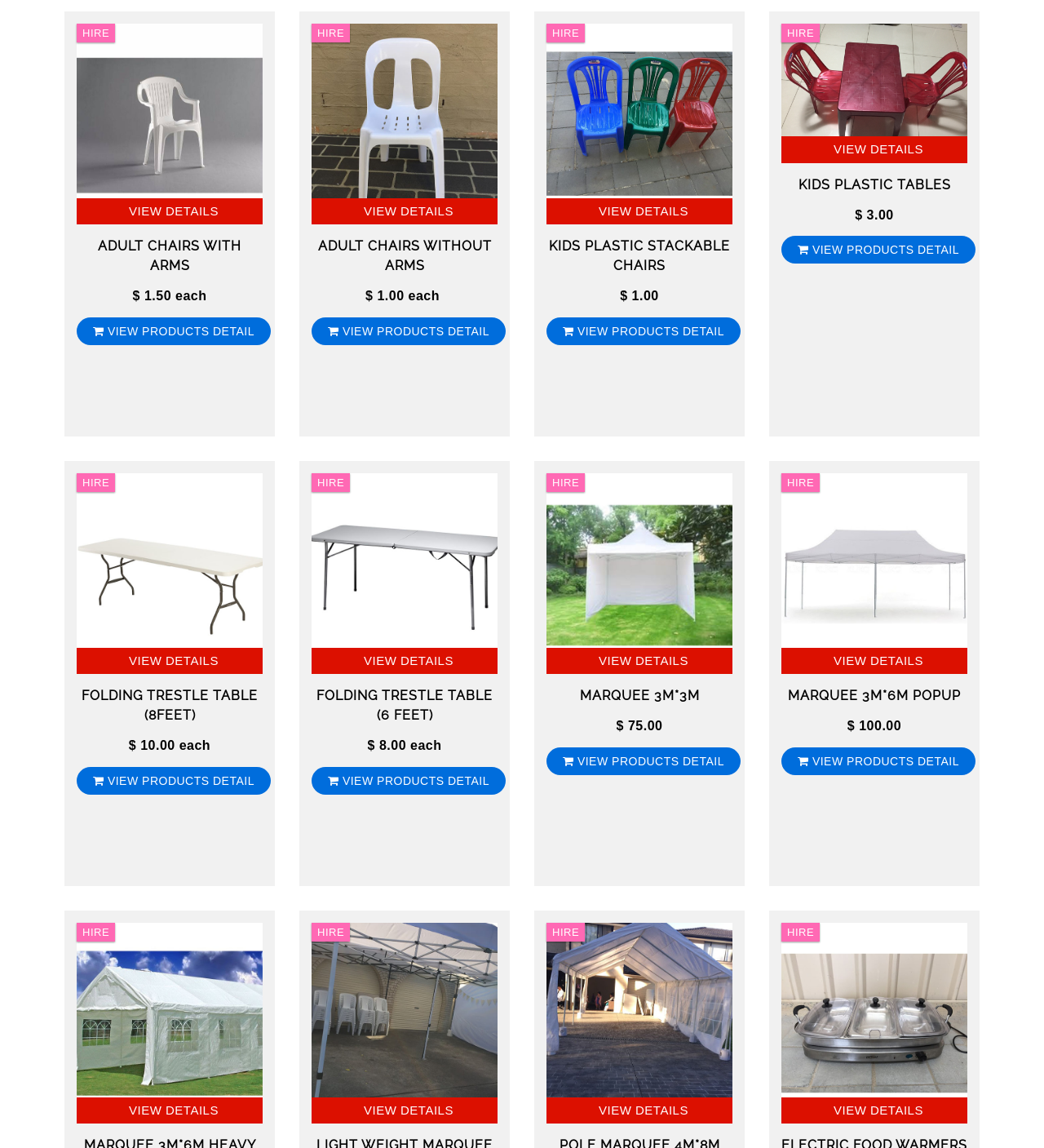What is the purpose of this webpage?
Examine the image closely and answer the question with as much detail as possible.

I inferred the purpose of this webpage by looking at the repeated instances of 'HIRE' and the various product categories with prices and 'VIEW DETAILS' links, suggesting that the webpage is for hiring or renting products.